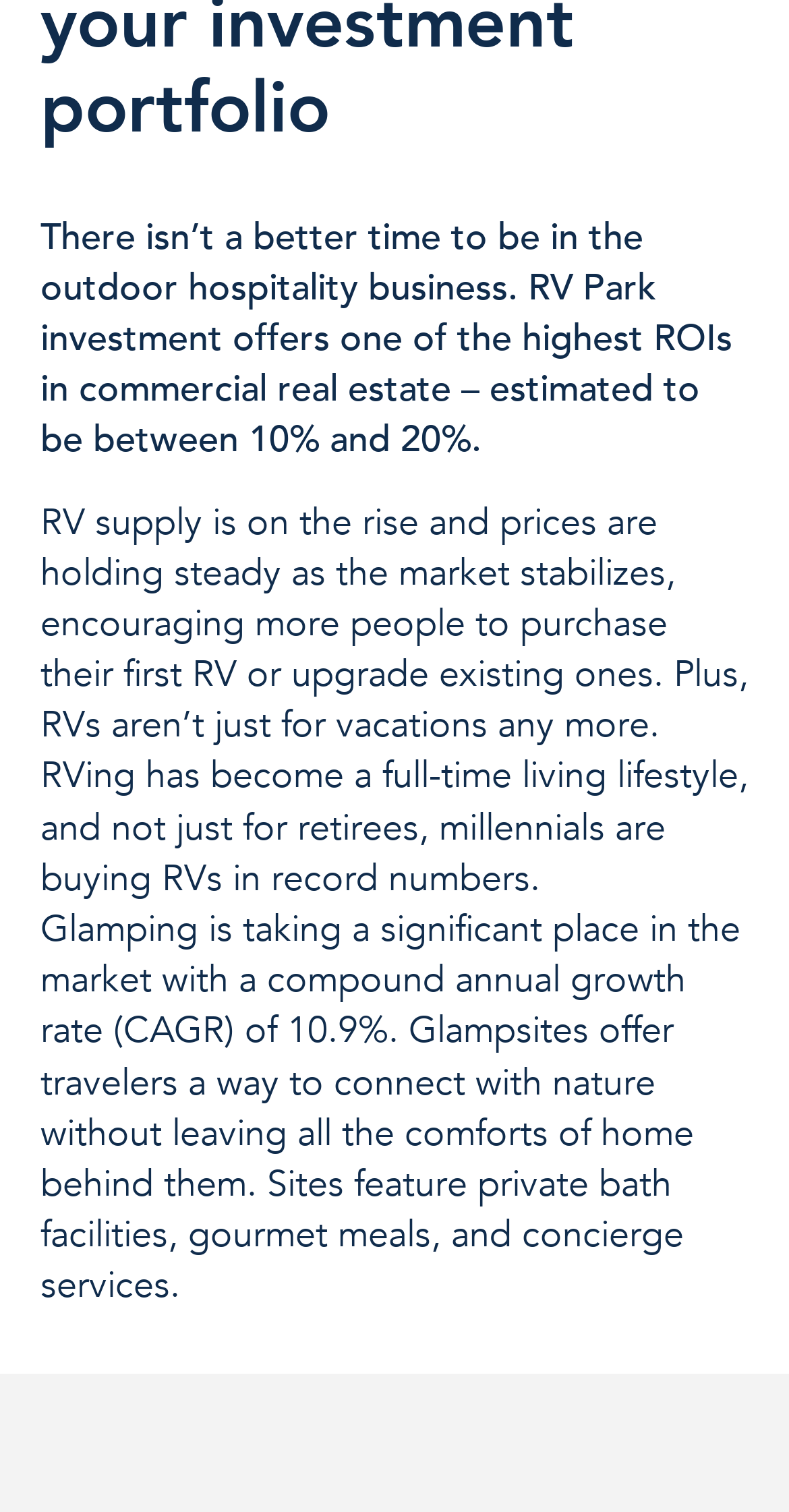Given the element description "Cycles", identify the bounding box of the corresponding UI element.

None